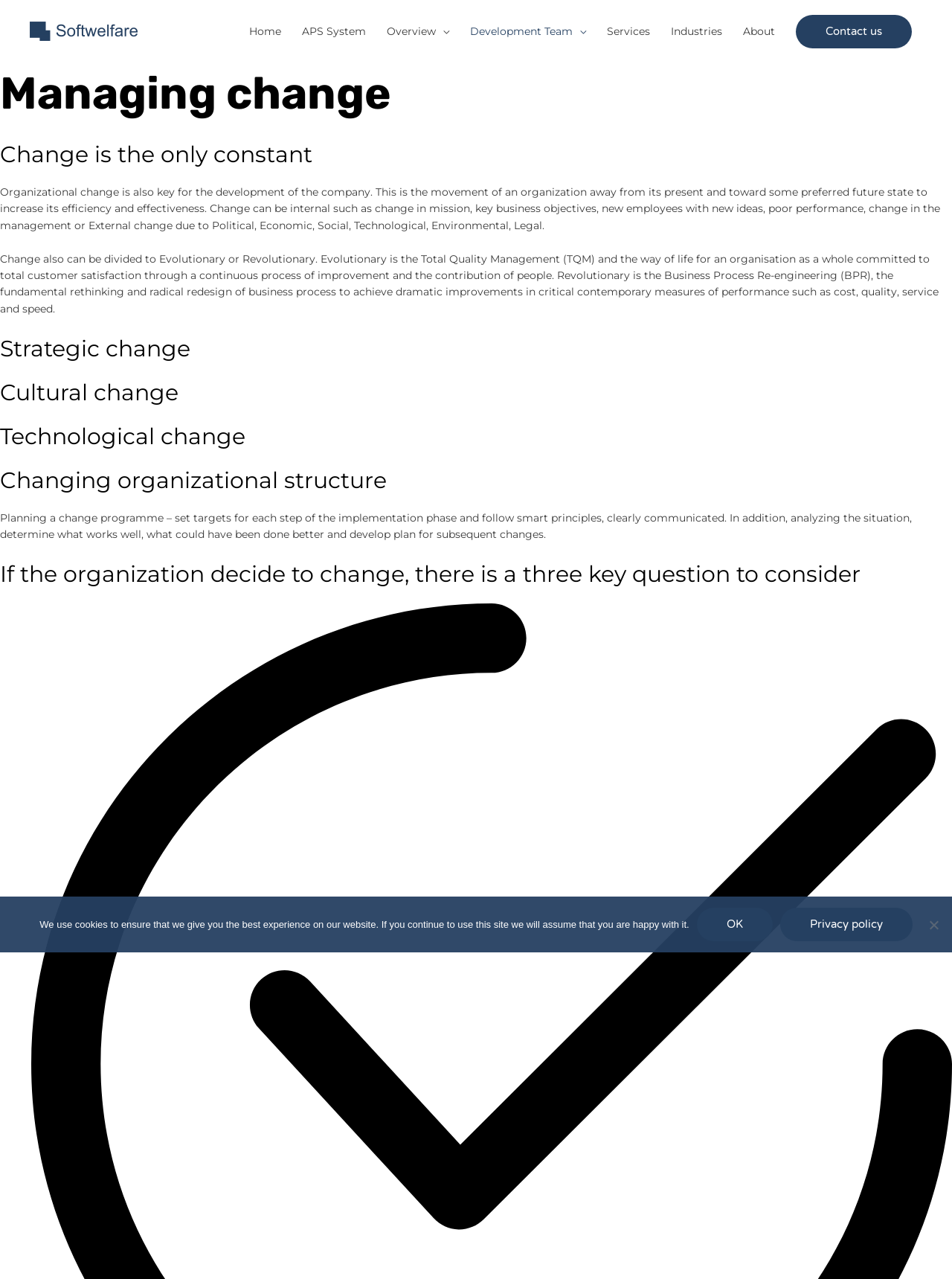How many key questions to consider when deciding to change?
Use the image to answer the question with a single word or phrase.

Three